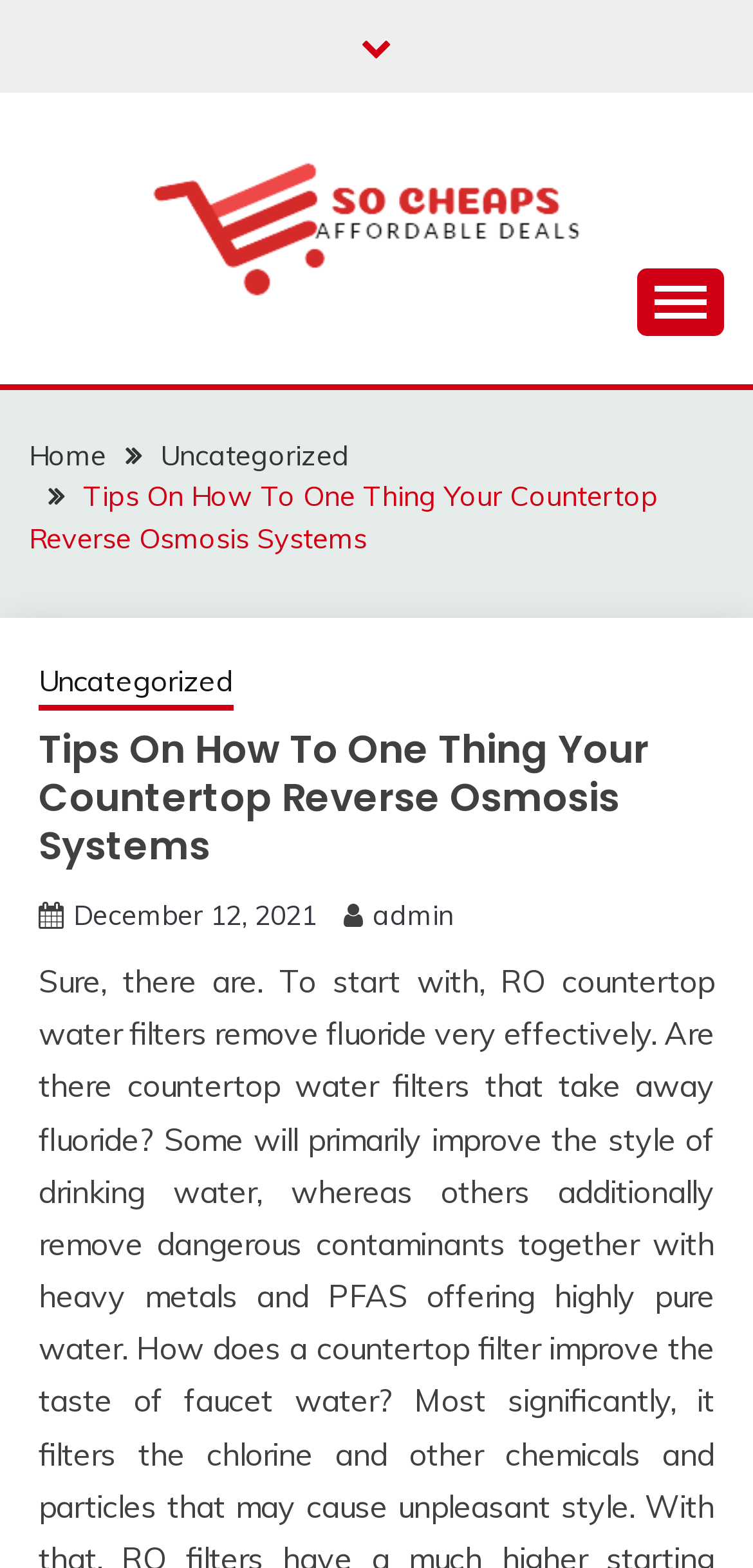What is the purpose of the button in the top right corner?
Using the image as a reference, deliver a detailed and thorough answer to the question.

I found the answer by looking at the button element with the attribute 'expanded: False' and 'controls: primary-menu', indicating that the button is used to control the primary menu.